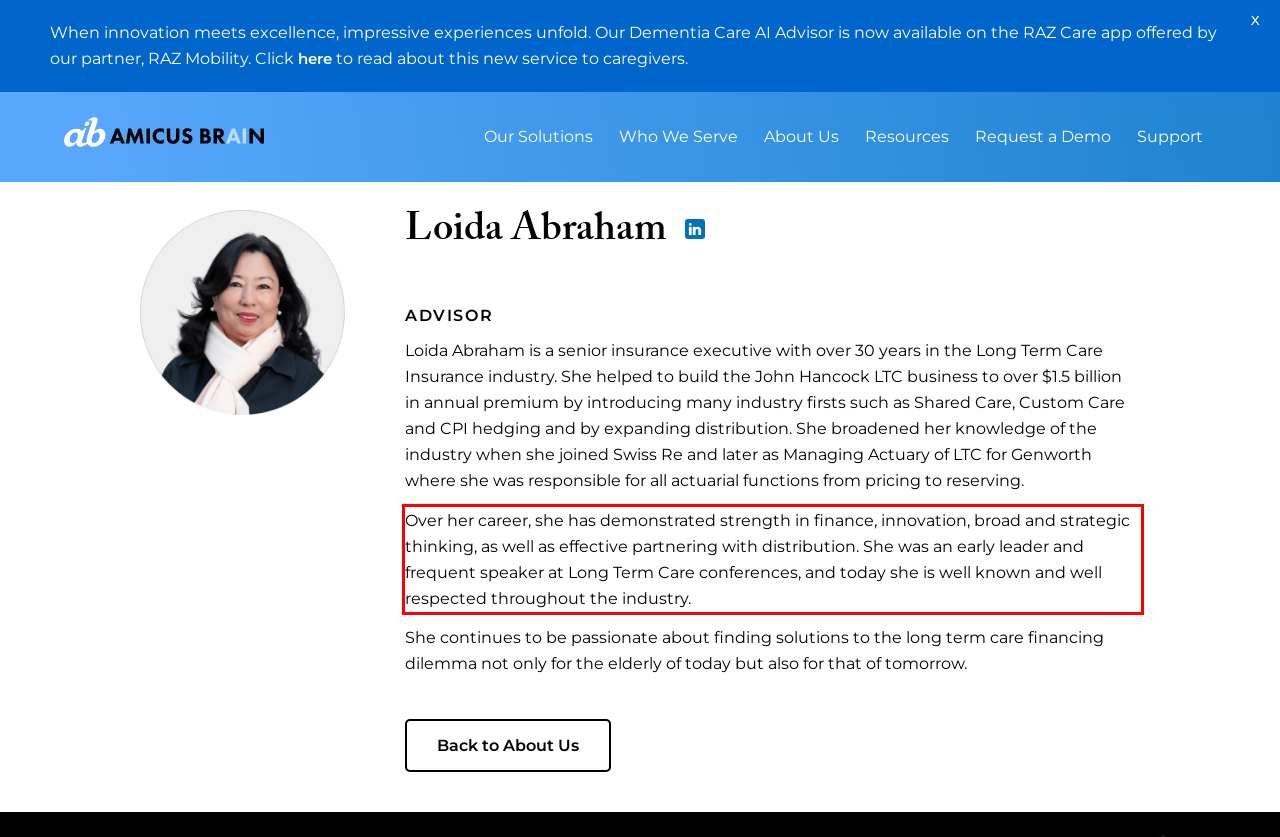Please take the screenshot of the webpage, find the red bounding box, and generate the text content that is within this red bounding box.

Over her career, she has demonstrated strength in finance, innovation, broad and strategic thinking, as well as effective partnering with distribution. She was an early leader and frequent speaker at Long Term Care conferences, and today she is well known and well respected throughout the industry.